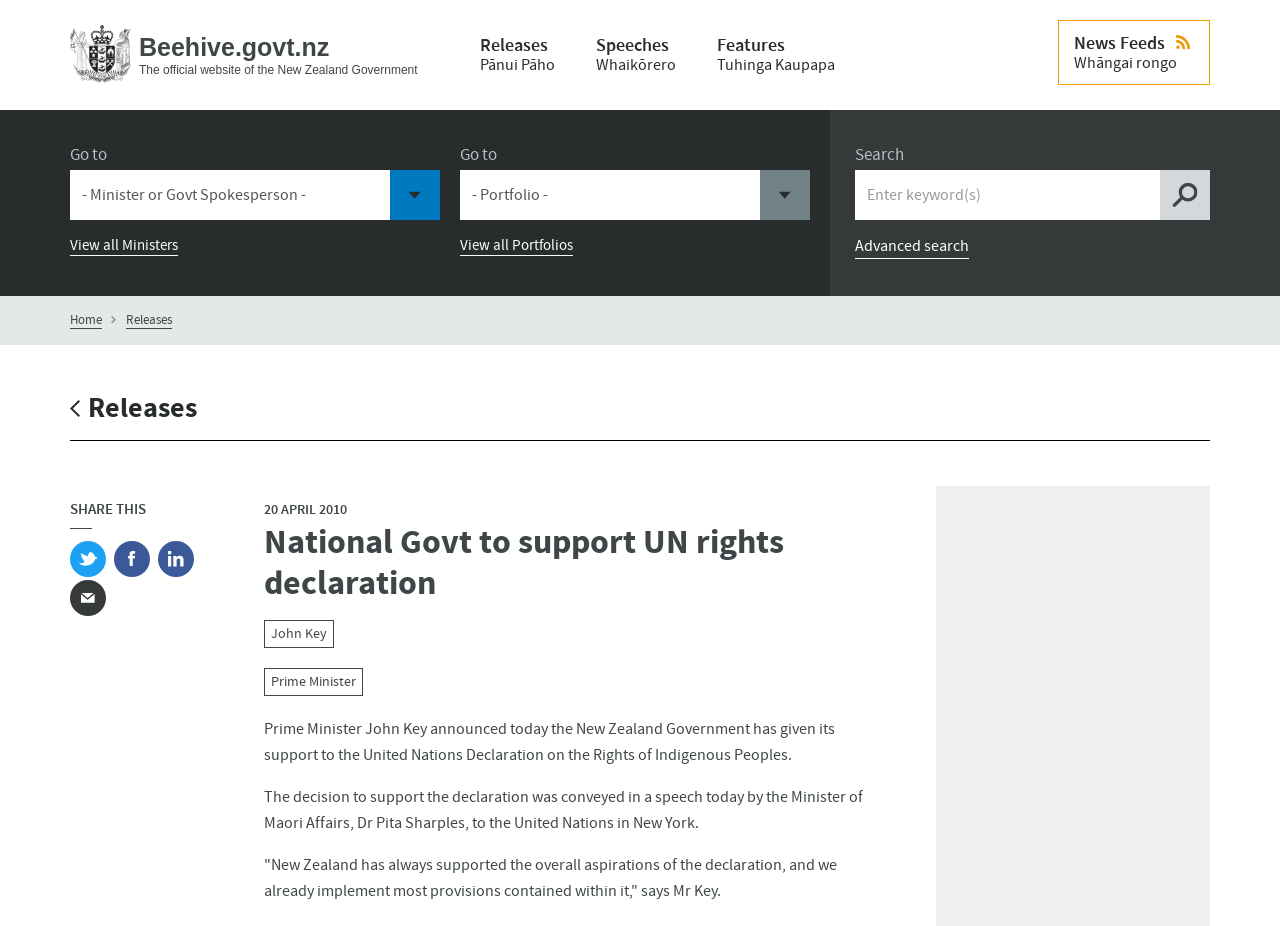Please find the bounding box for the following UI element description. Provide the coordinates in (top-left x, top-left y, bottom-right x, bottom-right y) format, with values between 0 and 1: Branch Family of VA

None